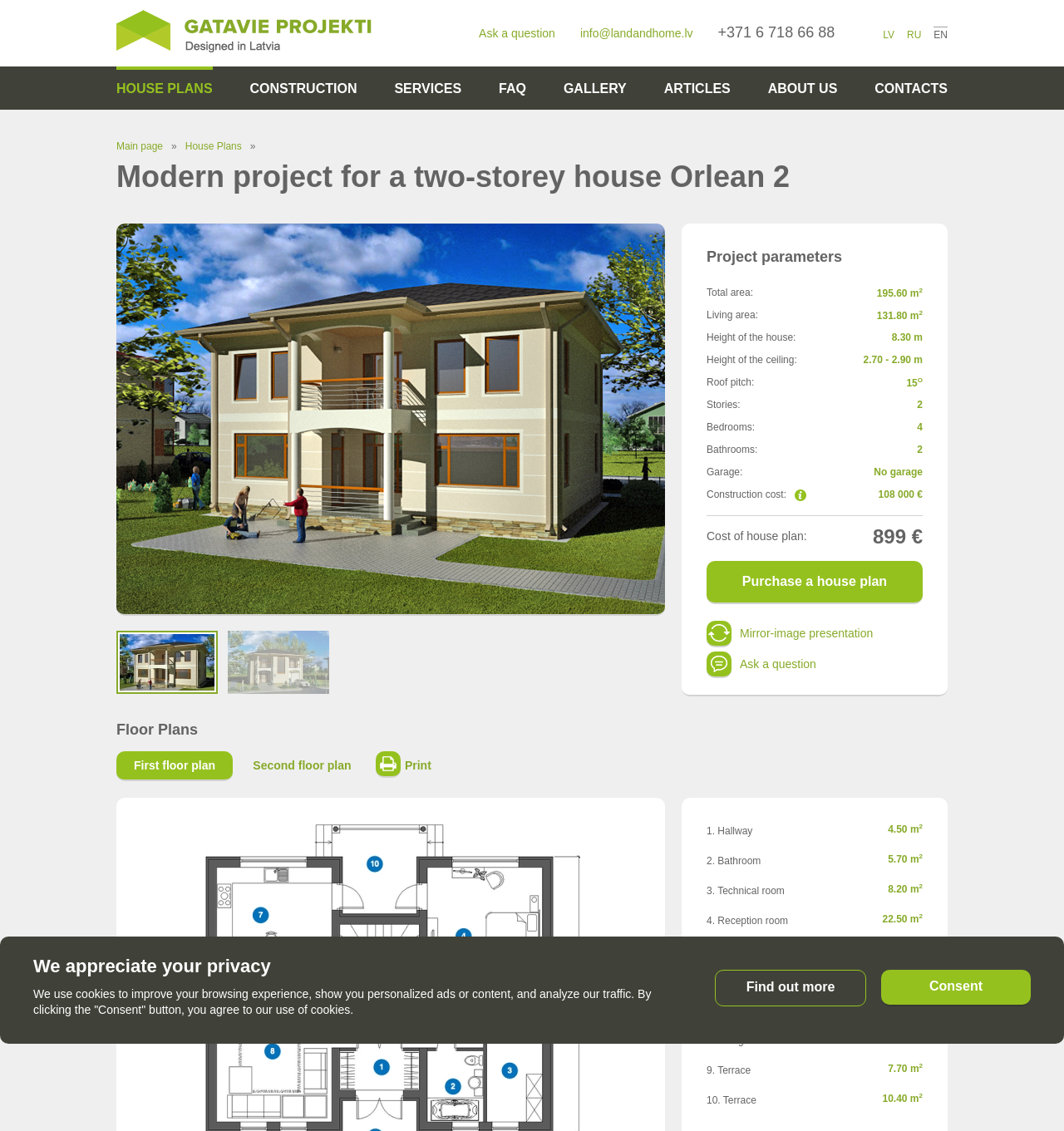Using the information from the screenshot, answer the following question thoroughly:
How much does the house plan cost?

I found the answer by looking at the 'Project parameters' section, where it lists the cost of the house plan as 899 €.